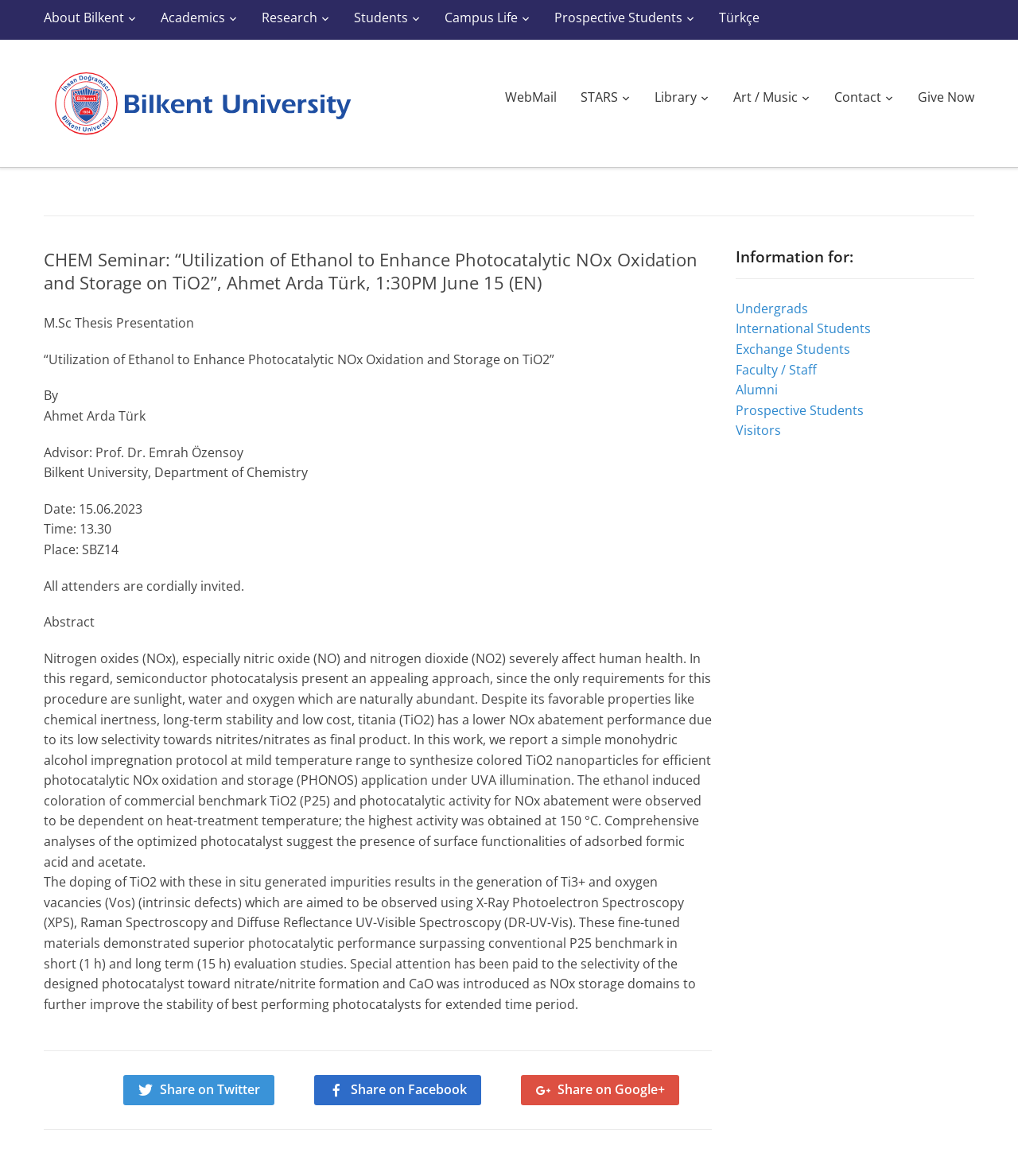Who is the advisor of Ahmet Arda Türk?
Based on the image content, provide your answer in one word or a short phrase.

Prof. Dr. Emrah Özensoy